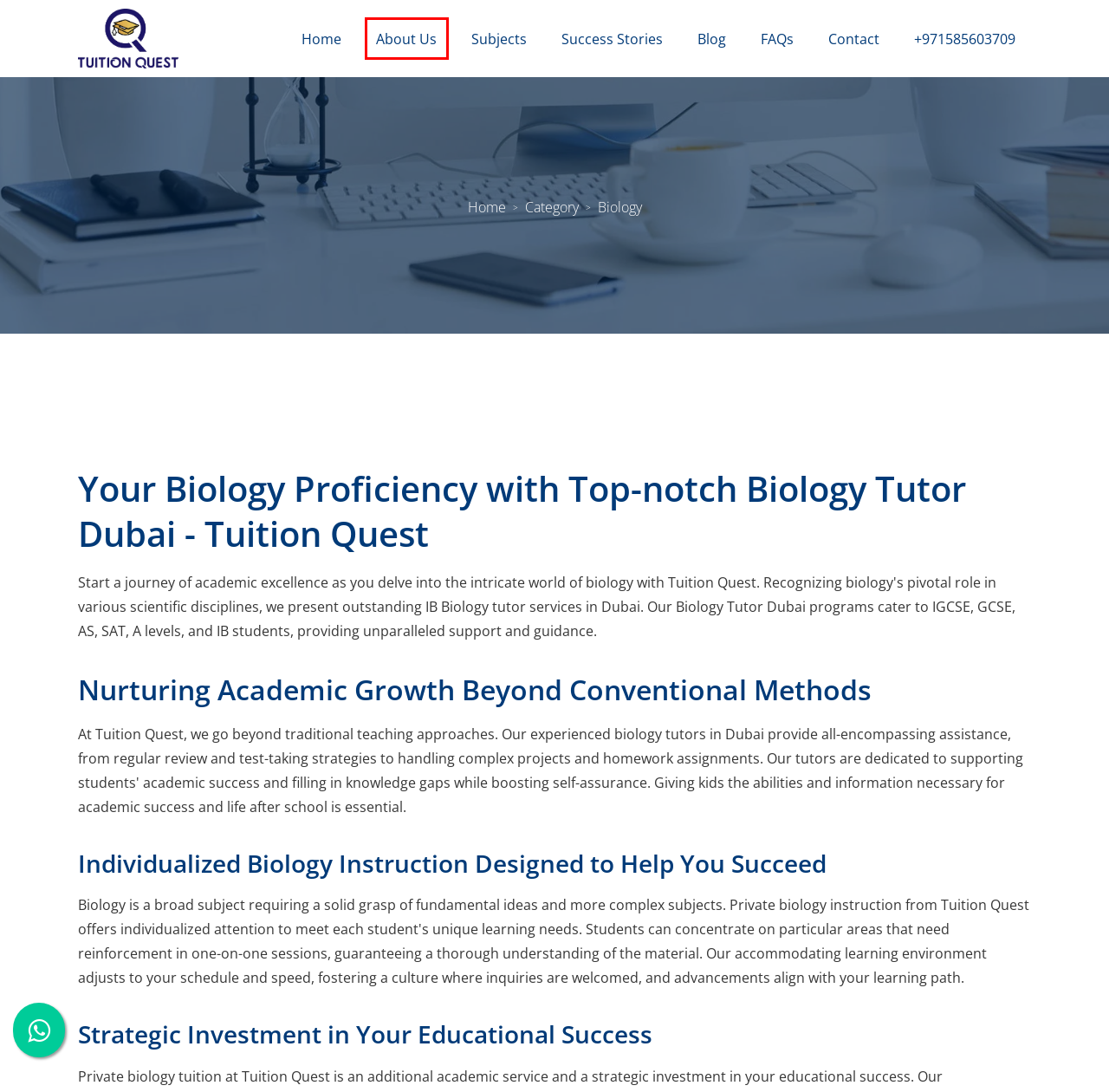You have a screenshot of a webpage with a red bounding box highlighting a UI element. Your task is to select the best webpage description that corresponds to the new webpage after clicking the element. Here are the descriptions:
A. Blogs | Tuition Quest
B. Unlocking Academic Excellence with Top-notch Tutors in Dubai
C. Our Subjects | Tuition Quest
D. Terms And Conditions | Tuition Quest
E. Success Stories | Tuition Quest
F. About Us | Tuition Quest
G. FAQ | Tuition Quest
H. Contact Us | Tuition Quest

F